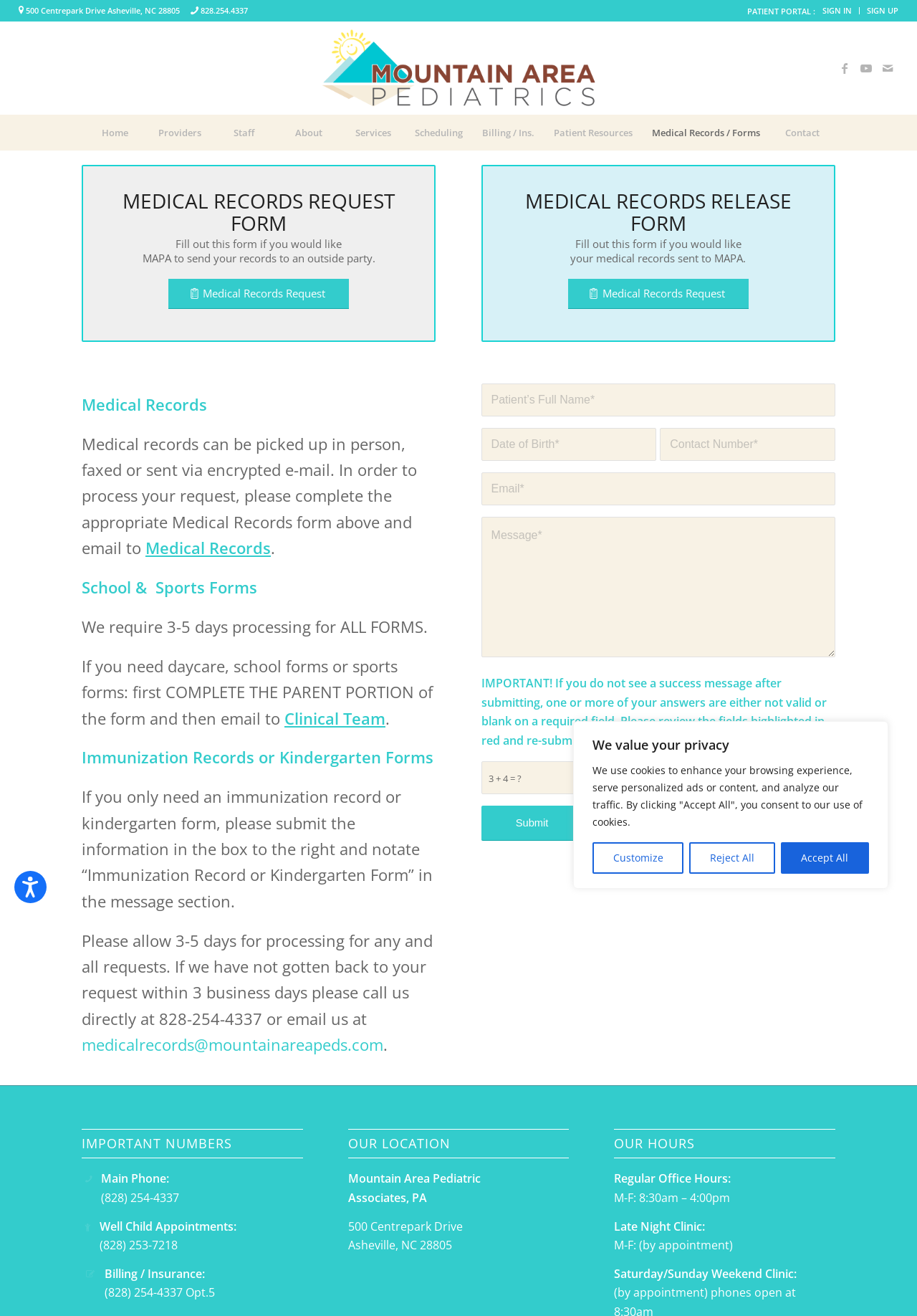Identify the bounding box coordinates for the UI element described as follows: "Reject All". Ensure the coordinates are four float numbers between 0 and 1, formatted as [left, top, right, bottom].

[0.752, 0.64, 0.845, 0.664]